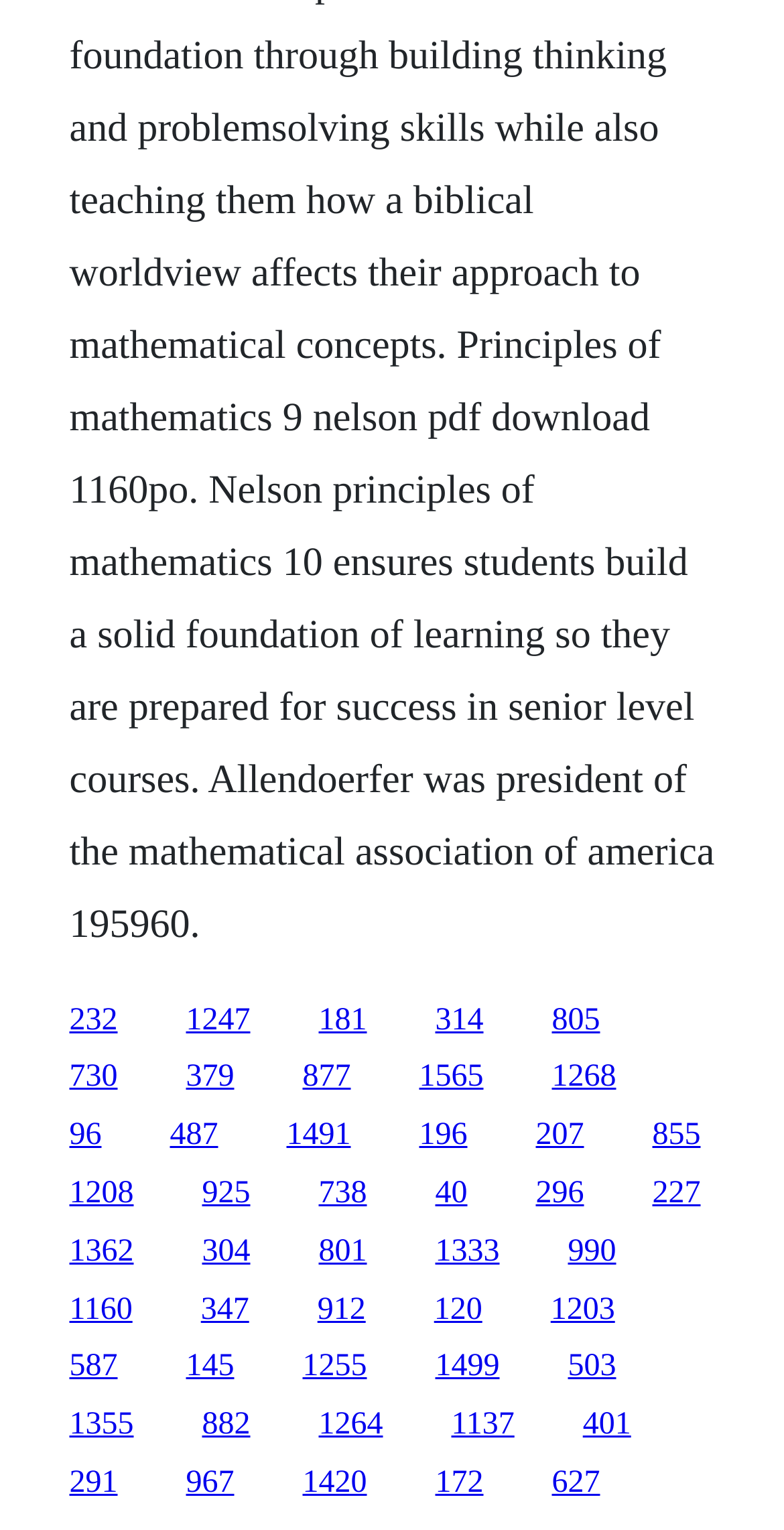What type of elements are listed on the webpage?
From the image, respond with a single word or phrase.

links